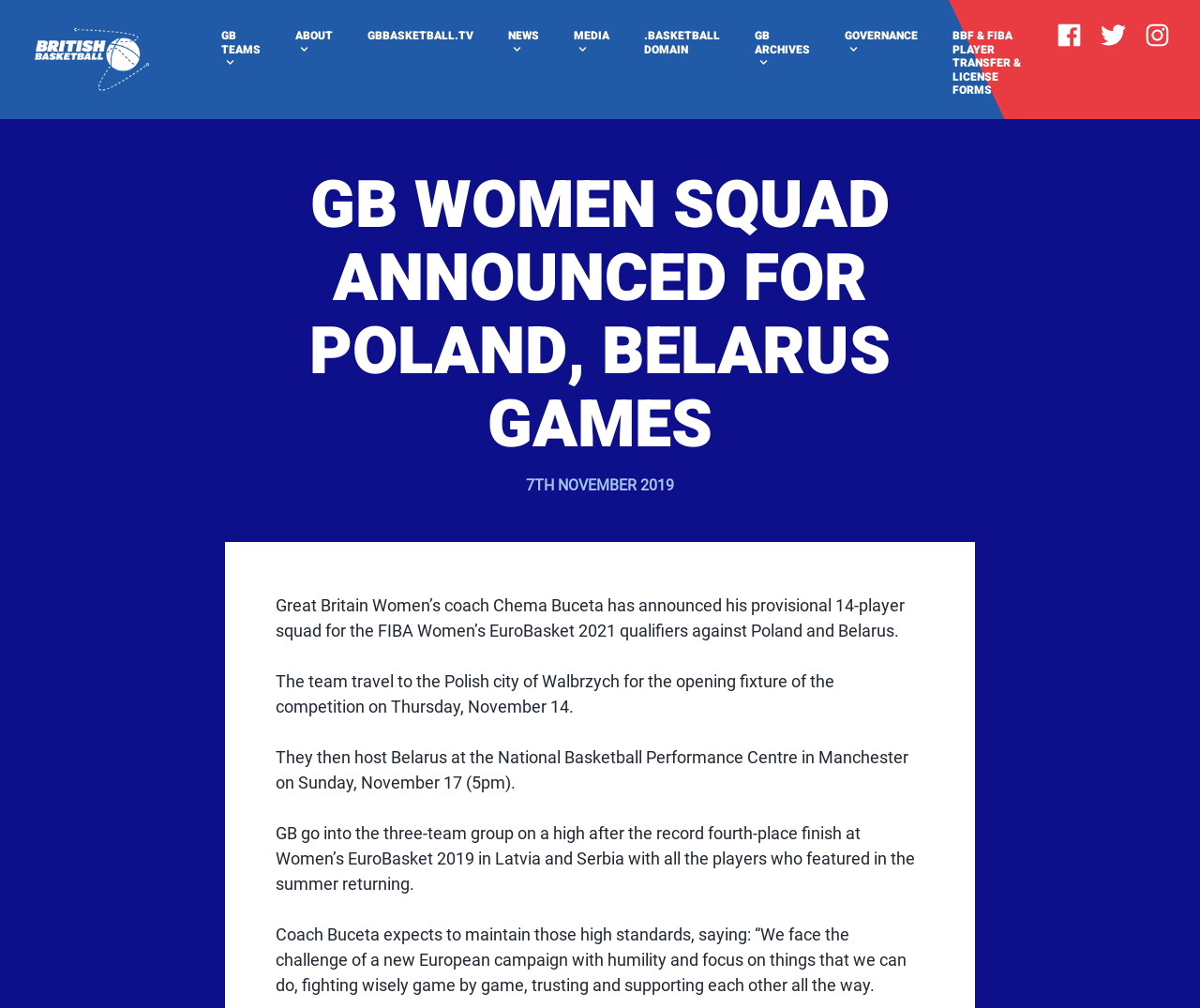Respond to the question with just a single word or phrase: 
What is the coach's expectation for the team?

Maintain high standards